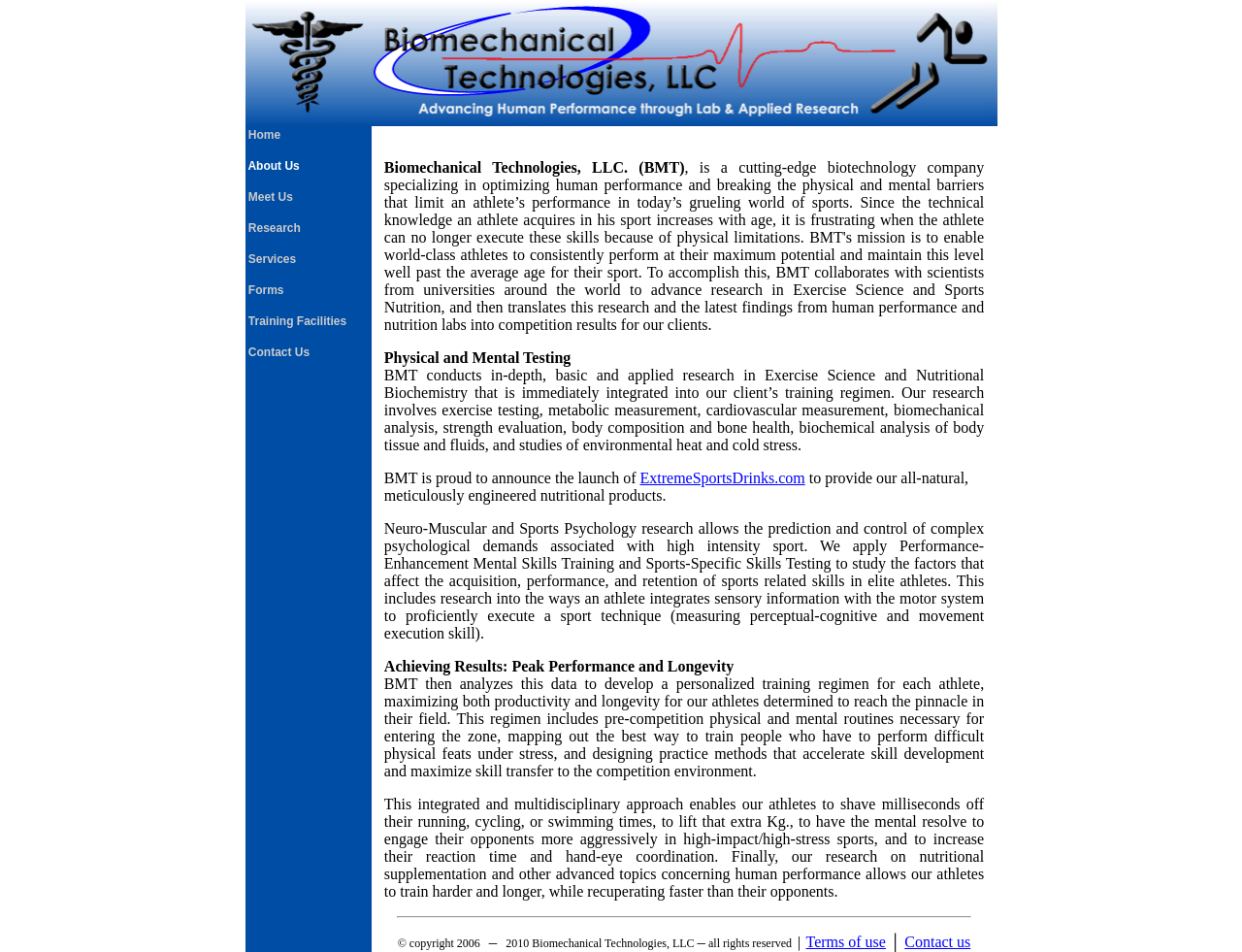Find the bounding box coordinates for the area you need to click to carry out the instruction: "Click Home". The coordinates should be four float numbers between 0 and 1, indicated as [left, top, right, bottom].

[0.197, 0.135, 0.299, 0.149]